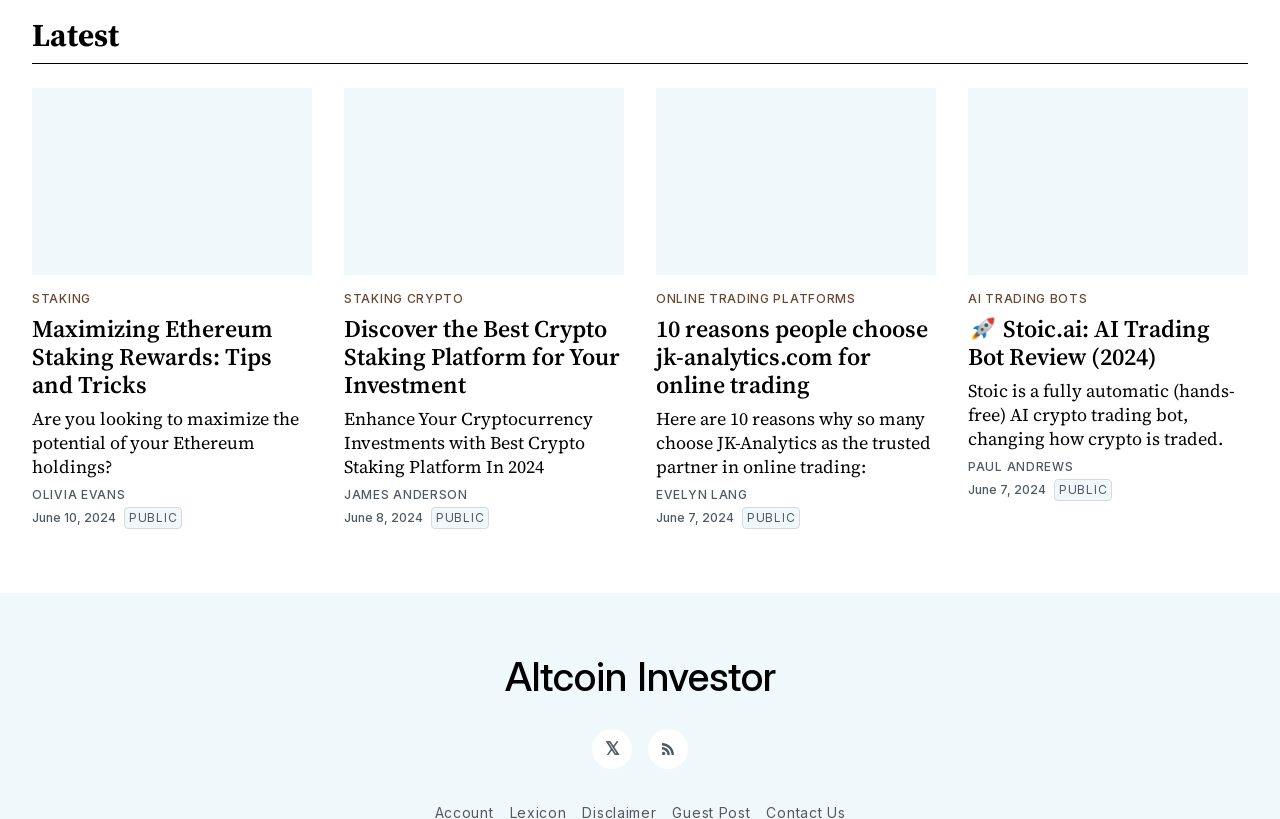Please identify the bounding box coordinates of the region to click in order to complete the given instruction: "Read the article about Discover the Best Crypto Staking Platform for Your Investment". The coordinates should be four float numbers between 0 and 1, i.e., [left, top, right, bottom].

[0.269, 0.107, 0.488, 0.335]